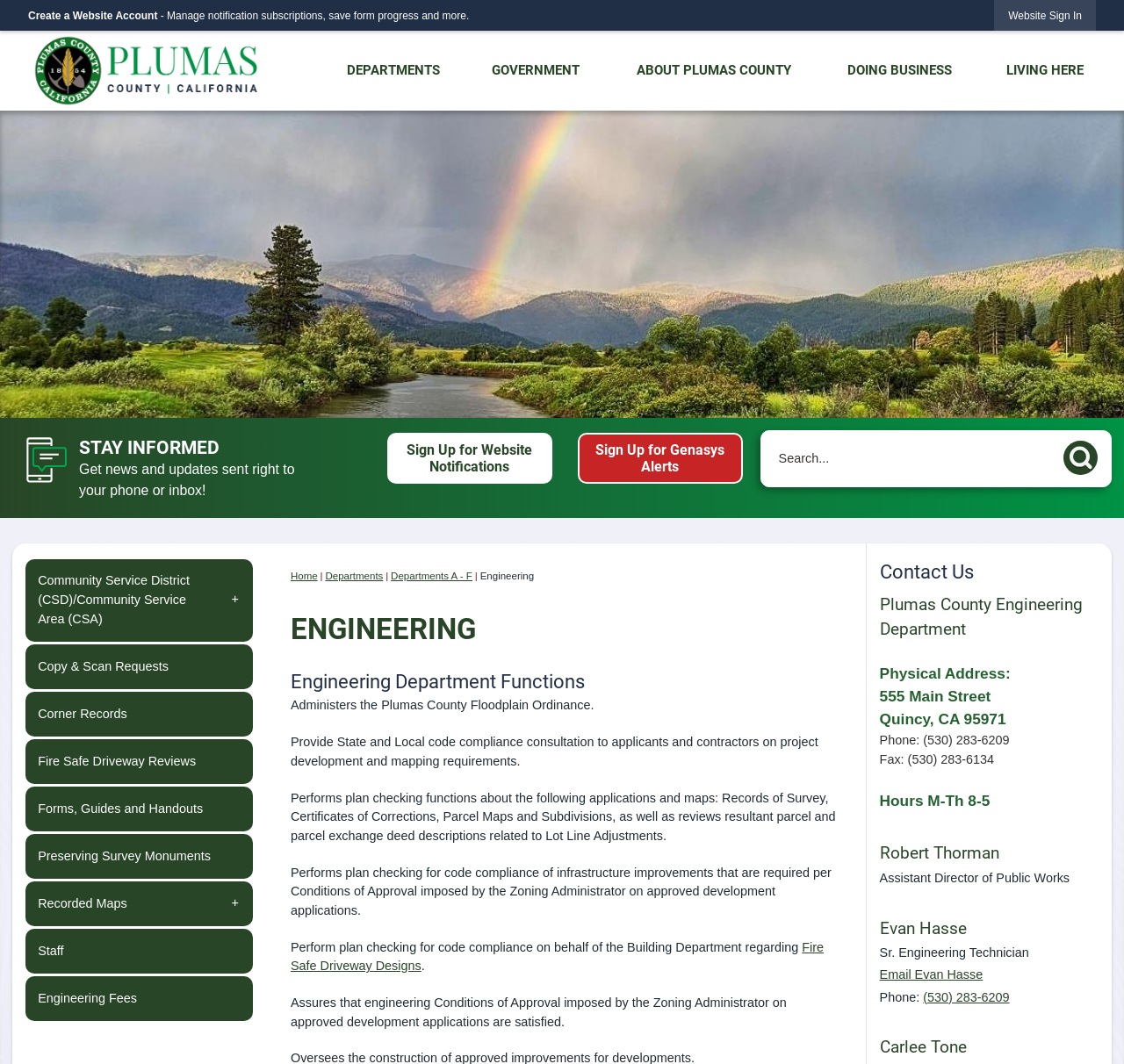Determine the bounding box coordinates for the clickable element to execute this instruction: "Sign Up for Website Notifications". Provide the coordinates as four float numbers between 0 and 1, i.e., [left, top, right, bottom].

[0.344, 0.407, 0.491, 0.455]